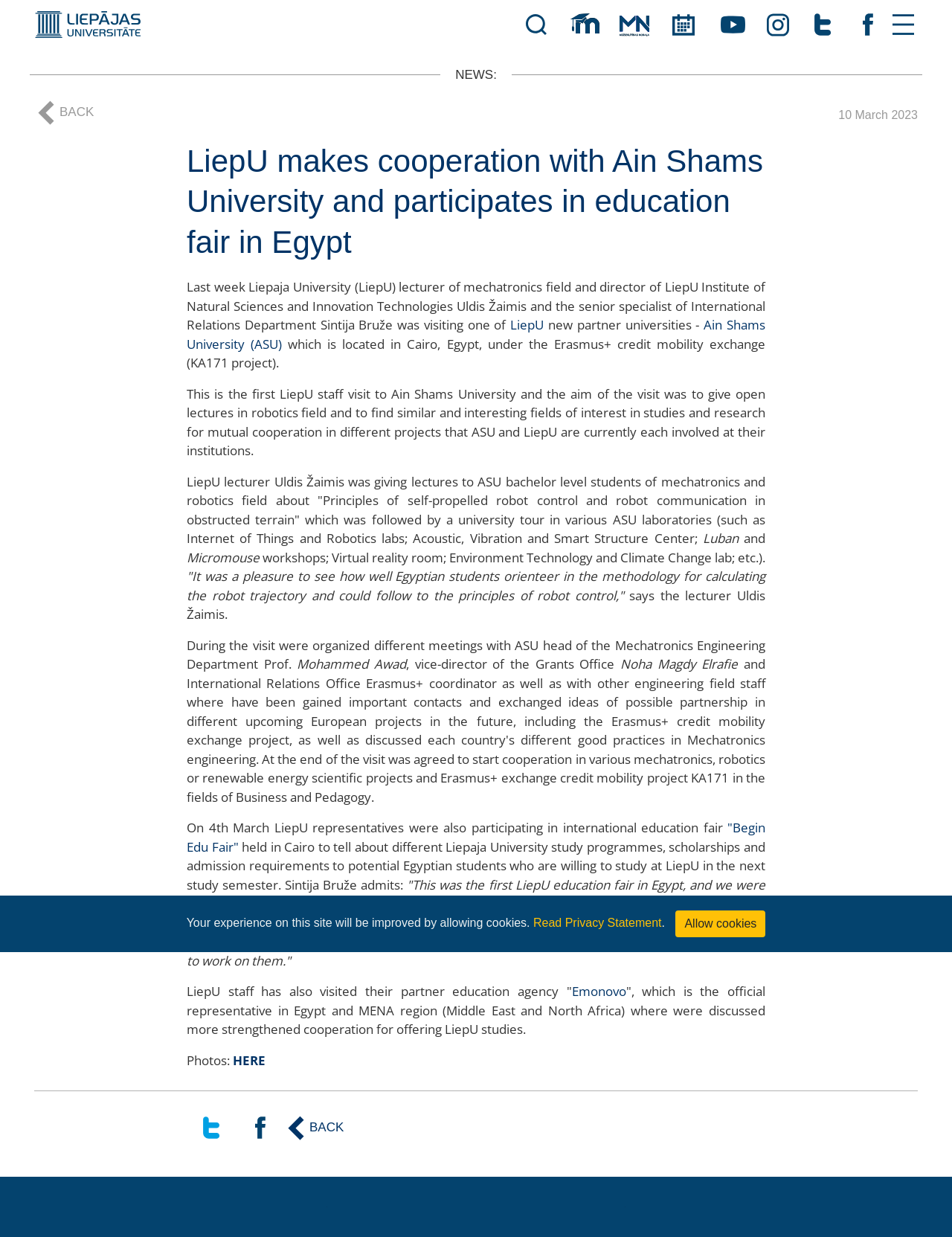Determine the bounding box coordinates of the element's region needed to click to follow the instruction: "Click the 'Liepaja University' link". Provide these coordinates as four float numbers between 0 and 1, formatted as [left, top, right, bottom].

[0.036, 0.014, 0.174, 0.024]